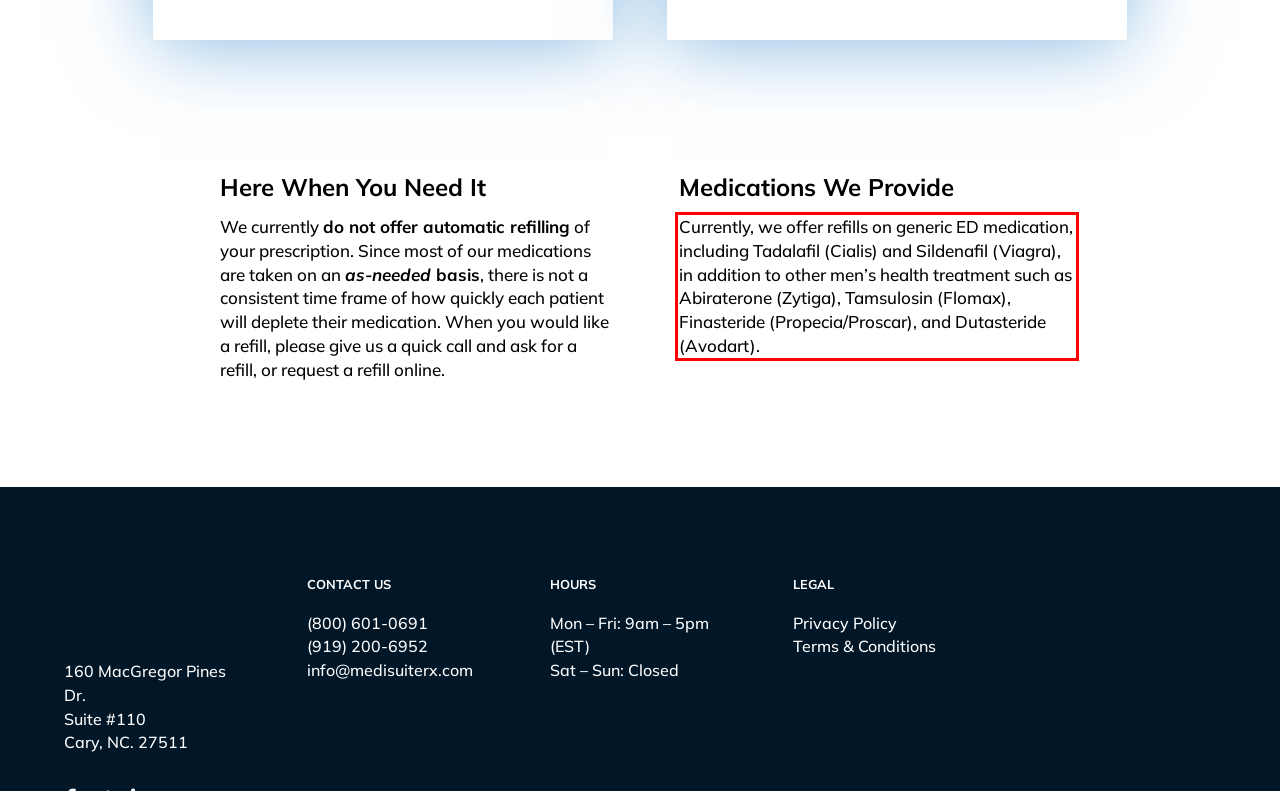Analyze the screenshot of a webpage where a red rectangle is bounding a UI element. Extract and generate the text content within this red bounding box.

Currently, we offer refills on generic ED medication, including Tadalafil (Cialis) and Sildenafil (Viagra), in addition to other men’s health treatment such as Abiraterone (Zytiga), Tamsulosin (Flomax), Finasteride (Propecia/Proscar), and Dutasteride (Avodart).